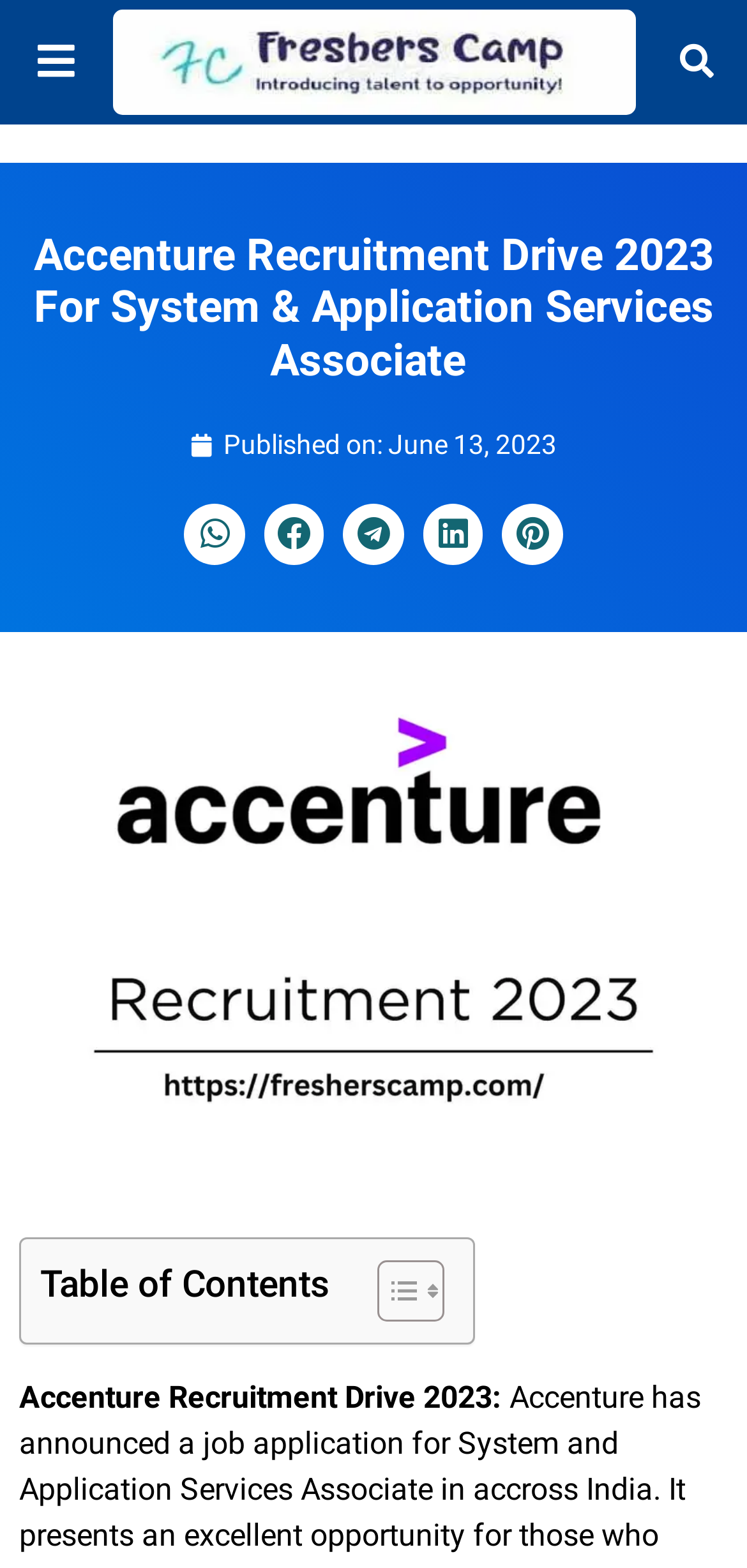Using the information in the image, give a comprehensive answer to the question: 
How many social media platforms can you share this article on?

There are five social media platform buttons available to share the article, namely 'Share on whatsapp', 'Share on facebook', 'Share on telegram', 'Share on linkedin', and 'Share on pinterest'.